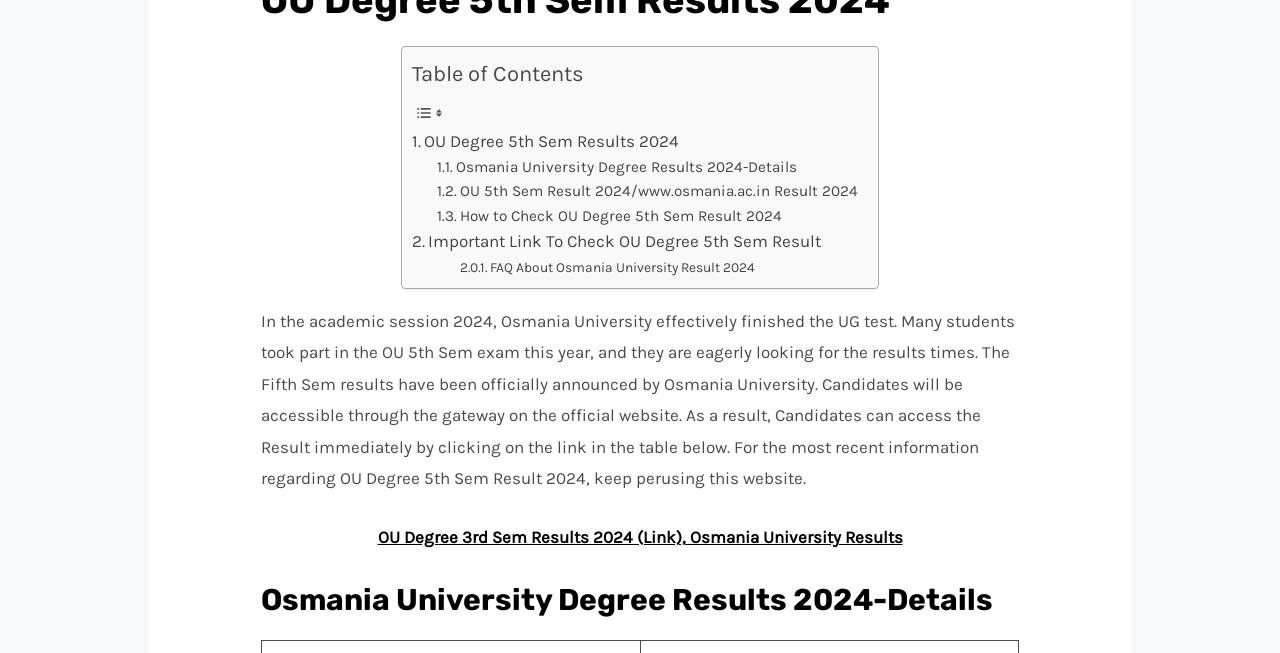What is the academic session mentioned?
Please provide a comprehensive answer based on the visual information in the image.

The webpage mentions that Osmania University effectively finished the UG test in the academic session 2024, indicating that this is the relevant academic session being referred to.